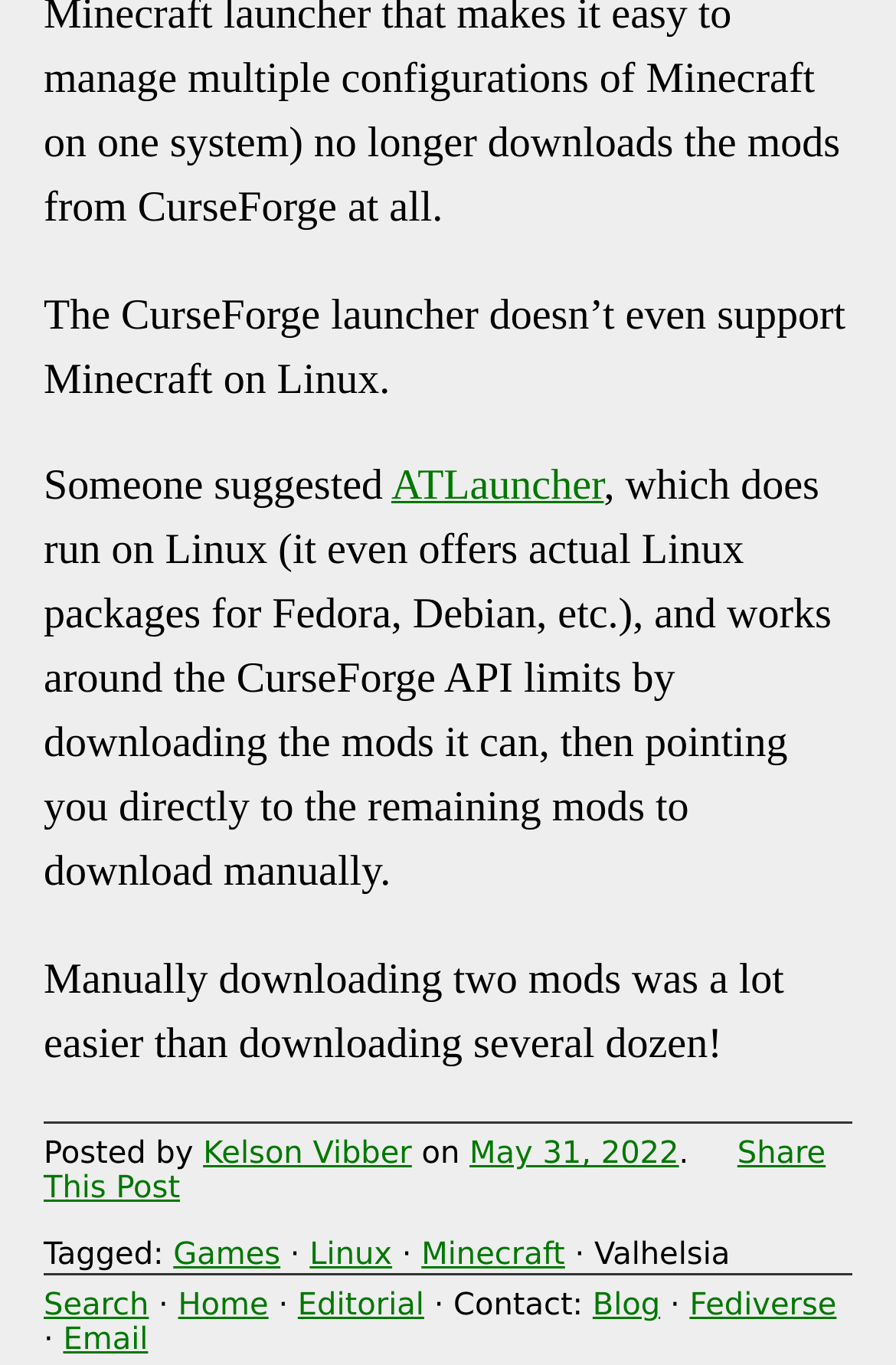Determine the bounding box for the described UI element: "network marketing".

None